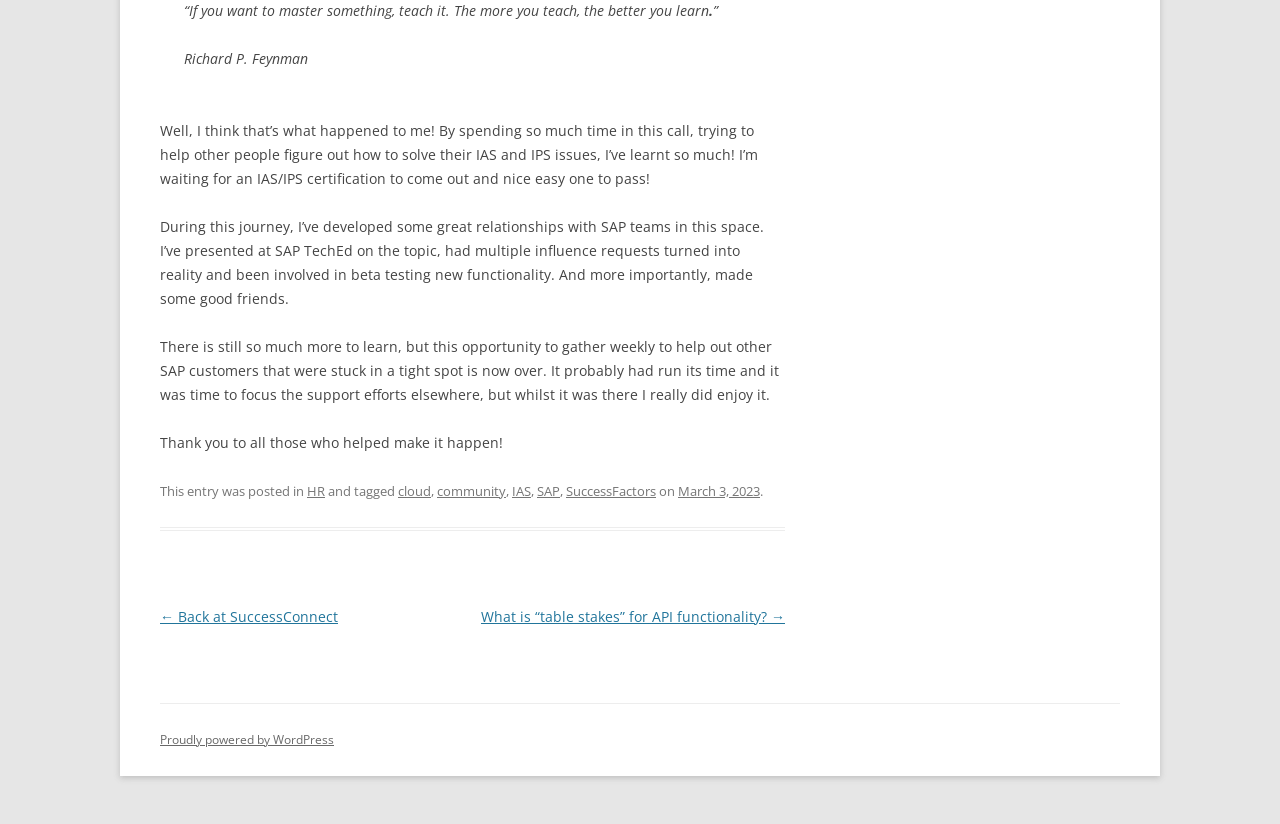Please find the bounding box coordinates for the clickable element needed to perform this instruction: "Click the 'SuccessFactors' link".

[0.442, 0.585, 0.512, 0.606]